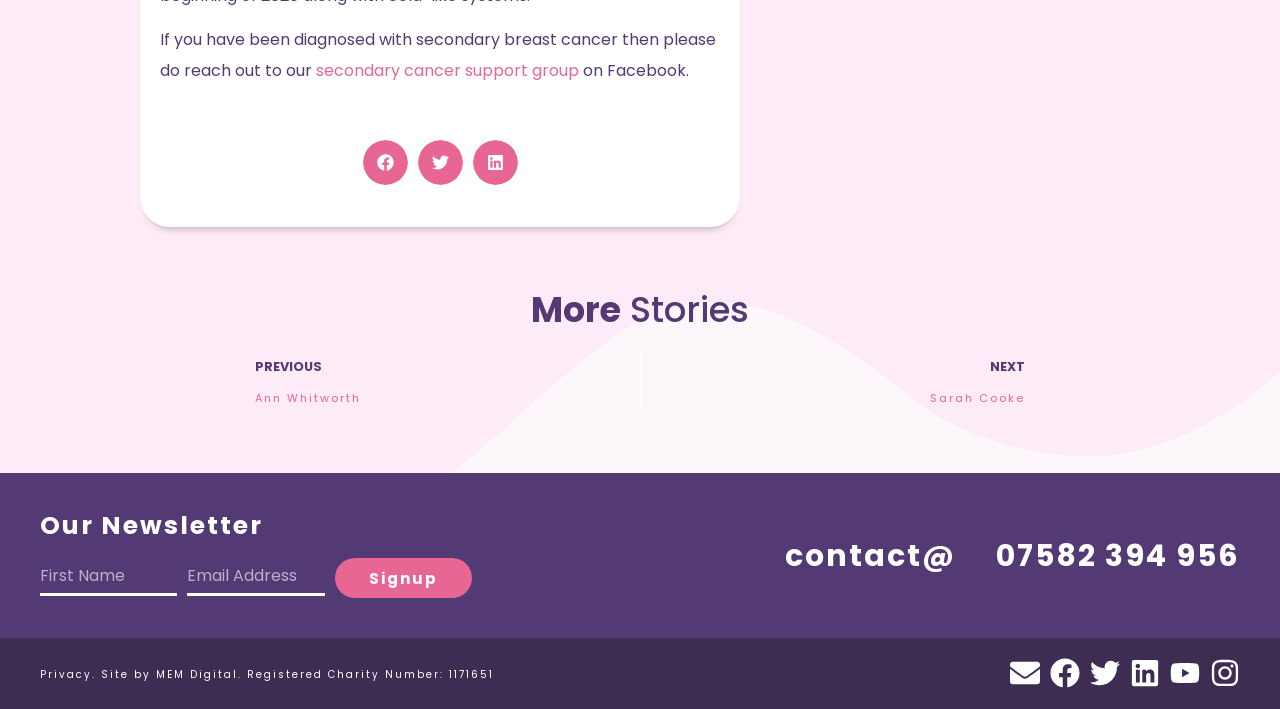Please find the bounding box coordinates of the element's region to be clicked to carry out this instruction: "Share on Facebook".

[0.283, 0.198, 0.318, 0.262]